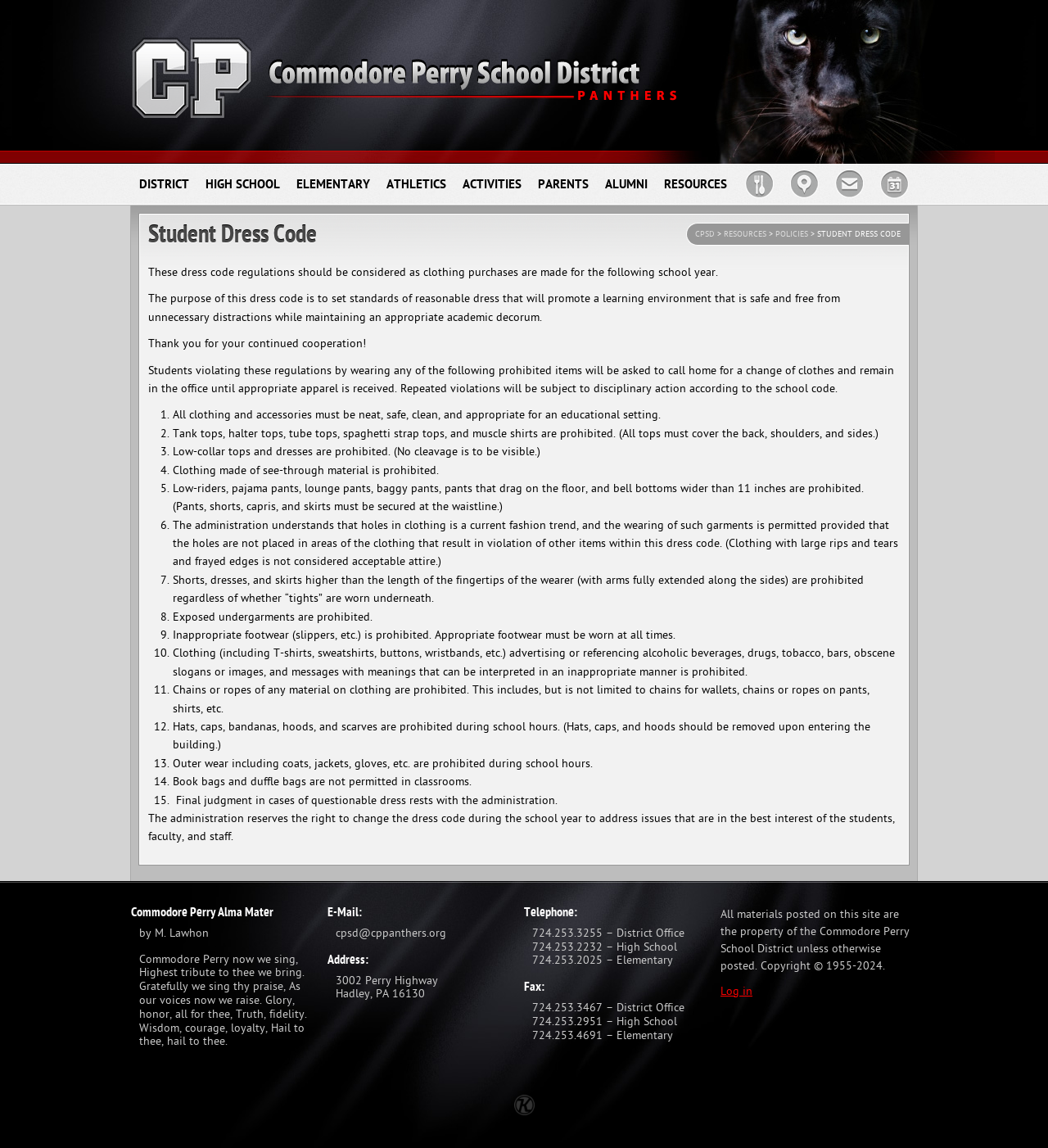Find the bounding box coordinates for the UI element that matches this description: "Calendar".

[0.84, 0.148, 0.867, 0.173]